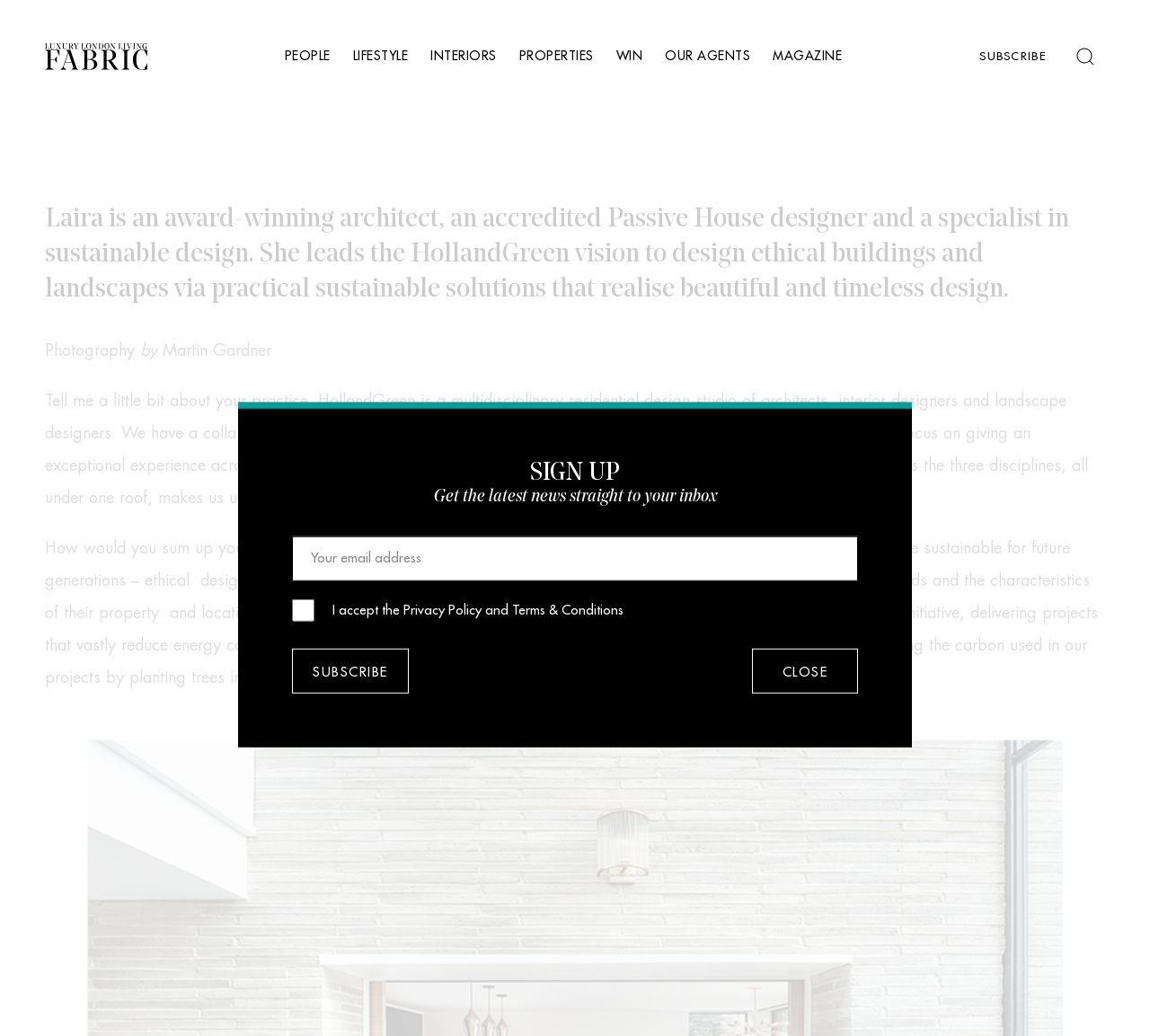Identify the coordinates of the bounding box for the element that must be clicked to accomplish the instruction: "Enter your email address".

[0.254, 0.517, 0.746, 0.561]